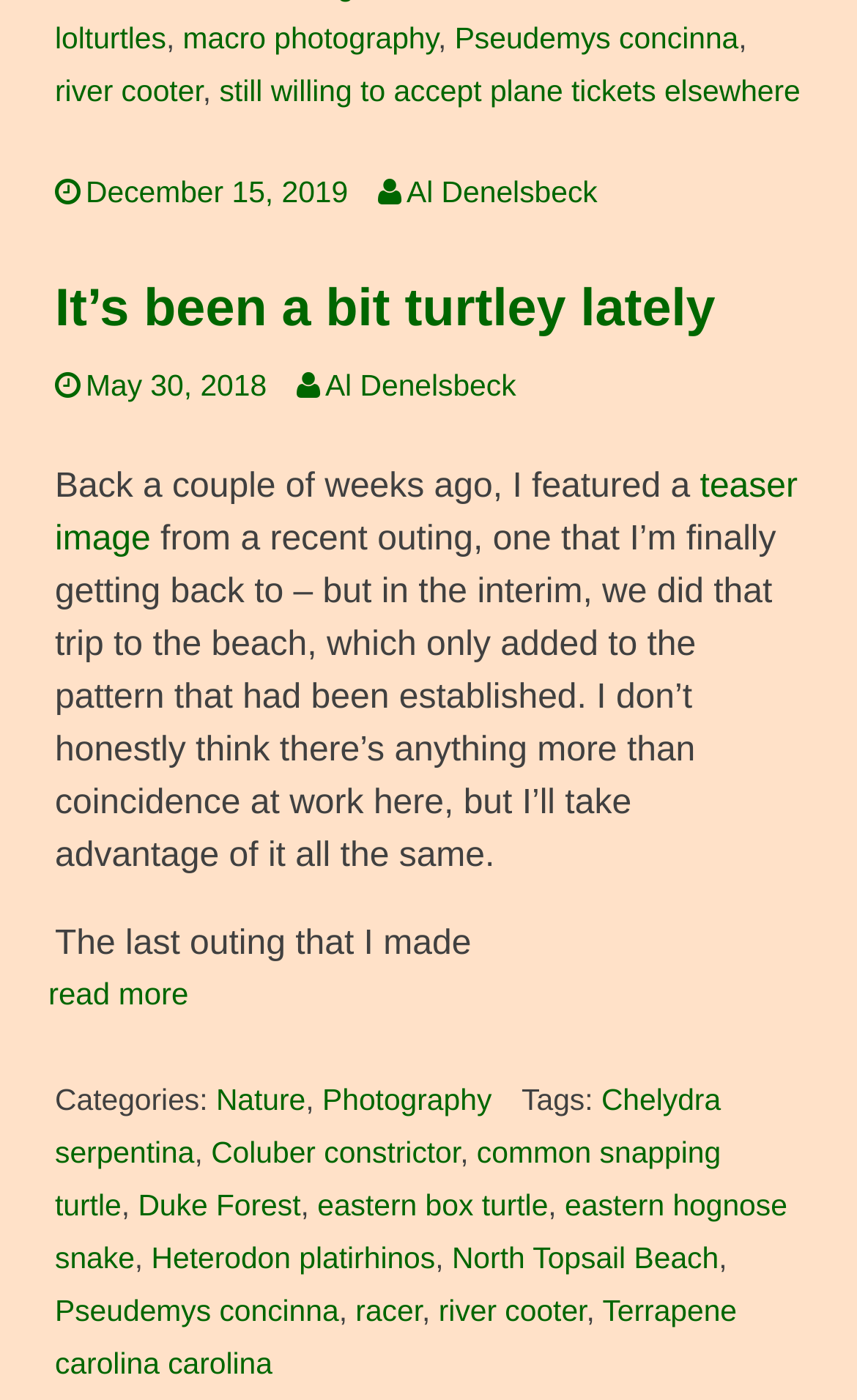Can you find the bounding box coordinates for the element that needs to be clicked to execute this instruction: "Click on the link to read more"? The coordinates should be given as four float numbers between 0 and 1, i.e., [left, top, right, bottom].

[0.031, 0.697, 0.246, 0.723]